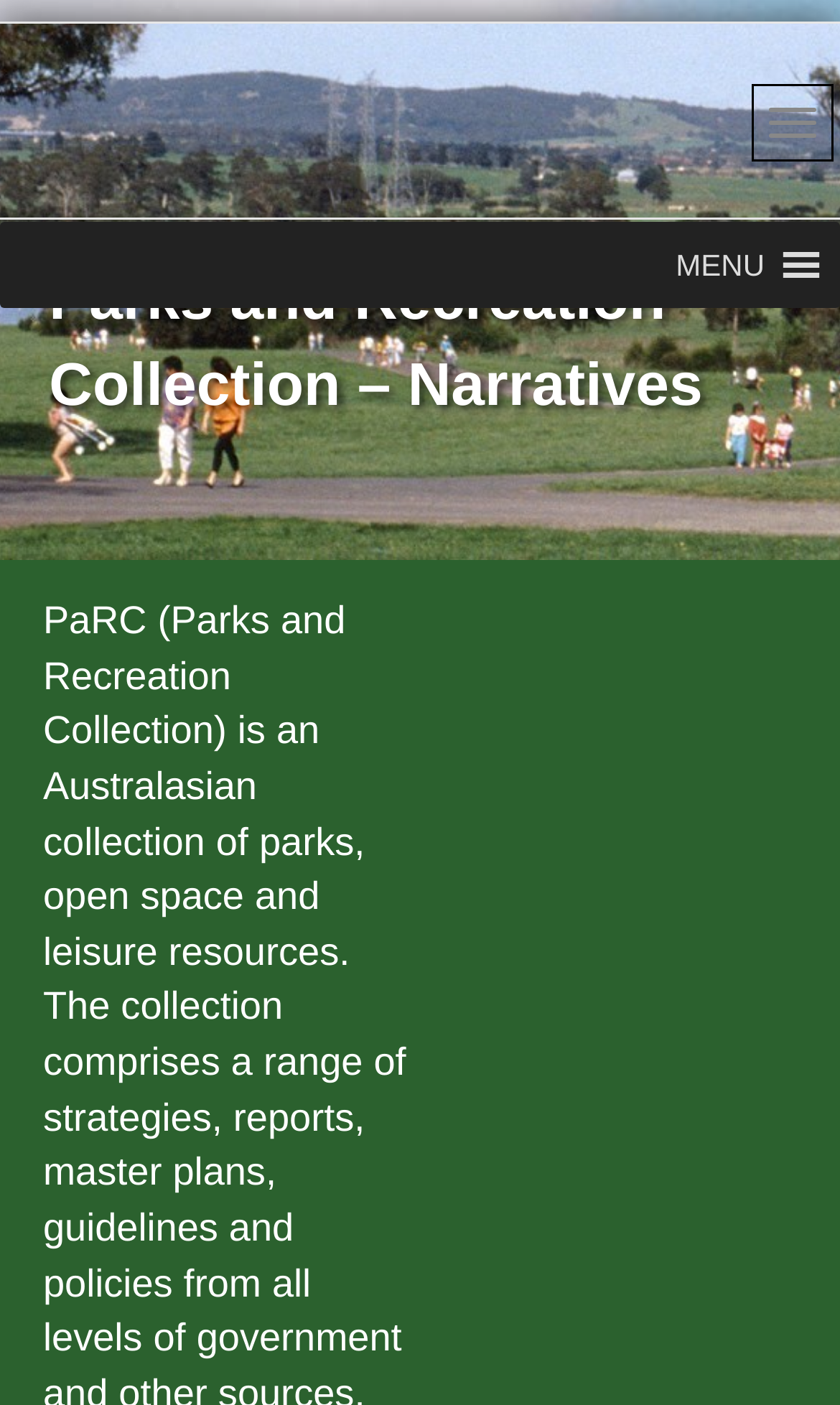Based on the element description "Menu", predict the bounding box coordinates of the UI element.

[0.895, 0.06, 0.992, 0.115]